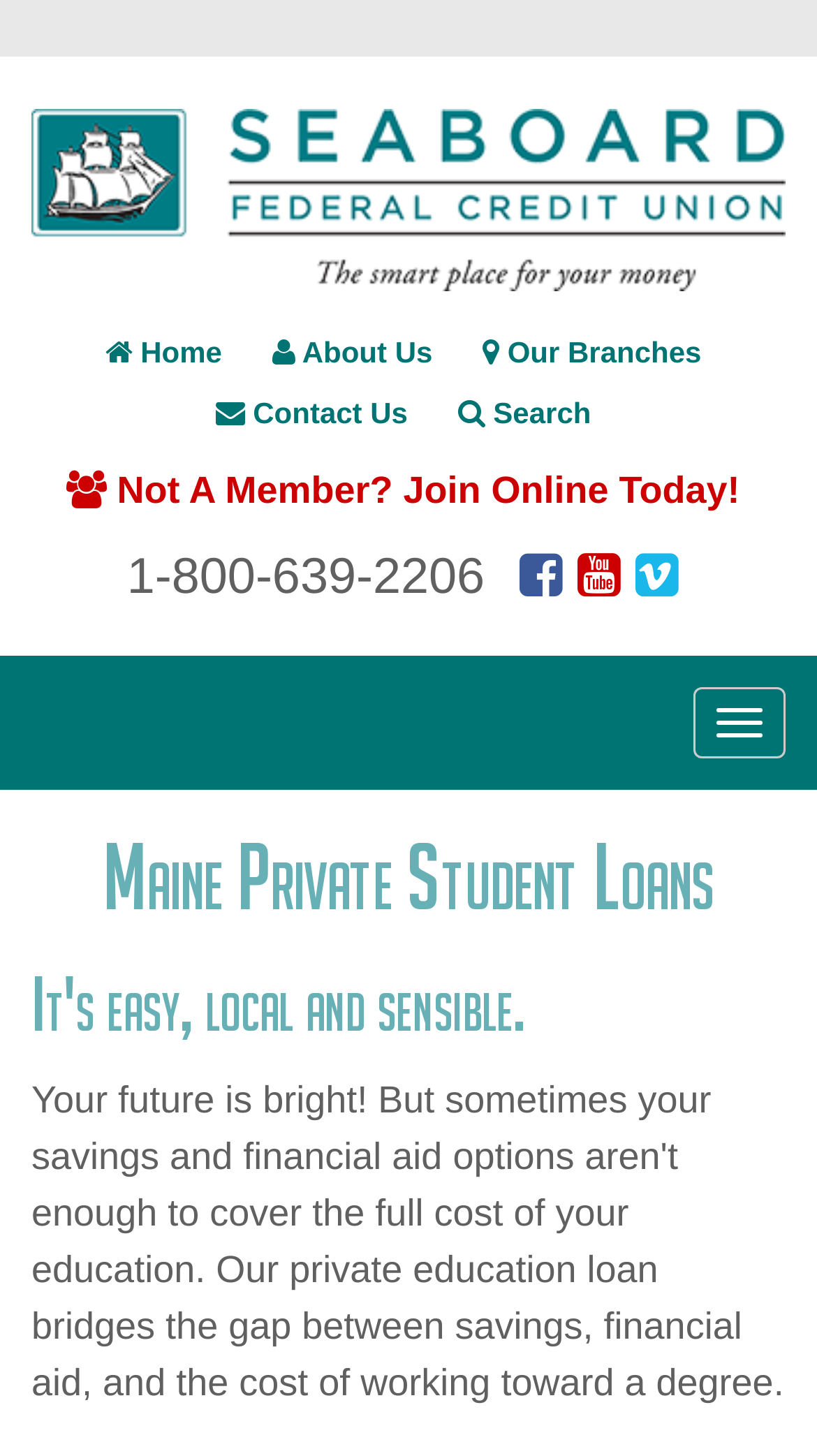How can a non-member join the credit union?
Please respond to the question thoroughly and include all relevant details.

The webpage has a link 'Not A Member? Join Online Today!' which suggests that non-members can join the credit union online.